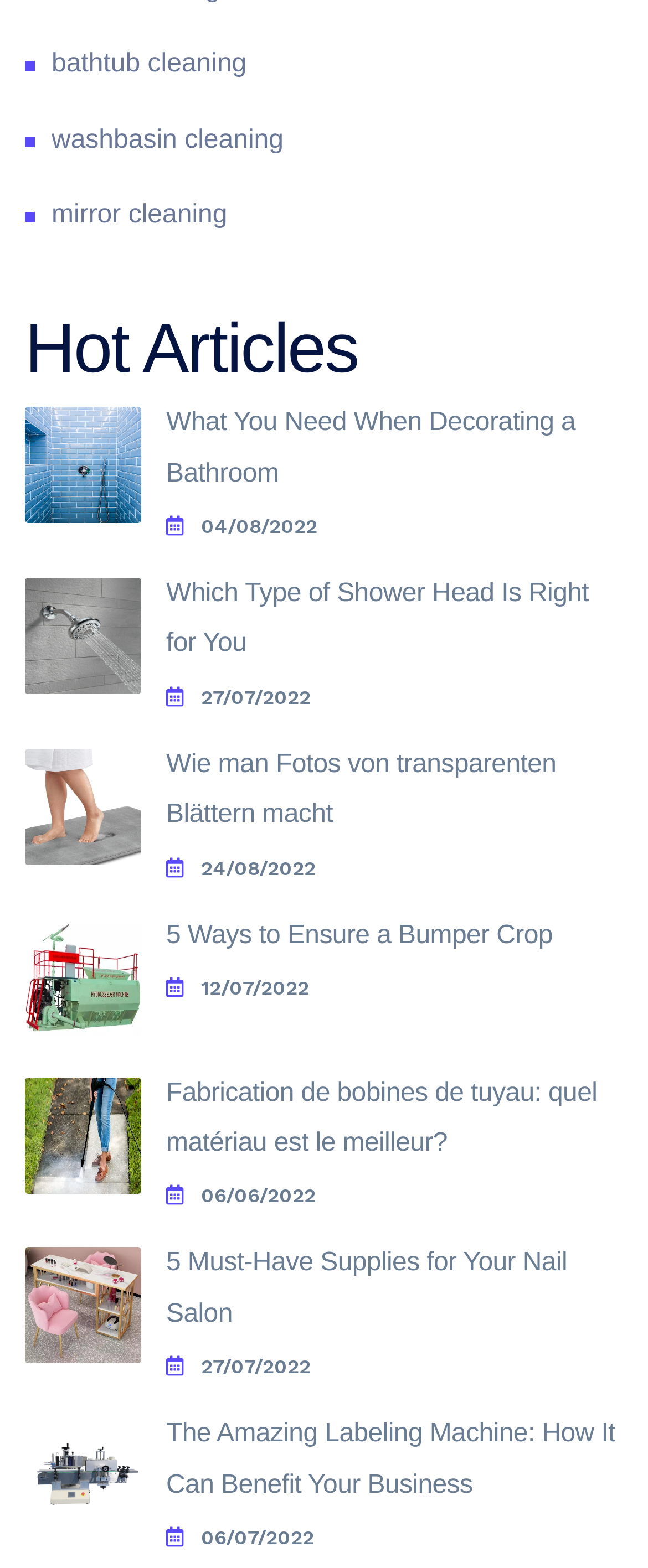Based on the provided description, "bathtub cleaning", find the bounding box of the corresponding UI element in the screenshot.

[0.079, 0.026, 0.381, 0.058]